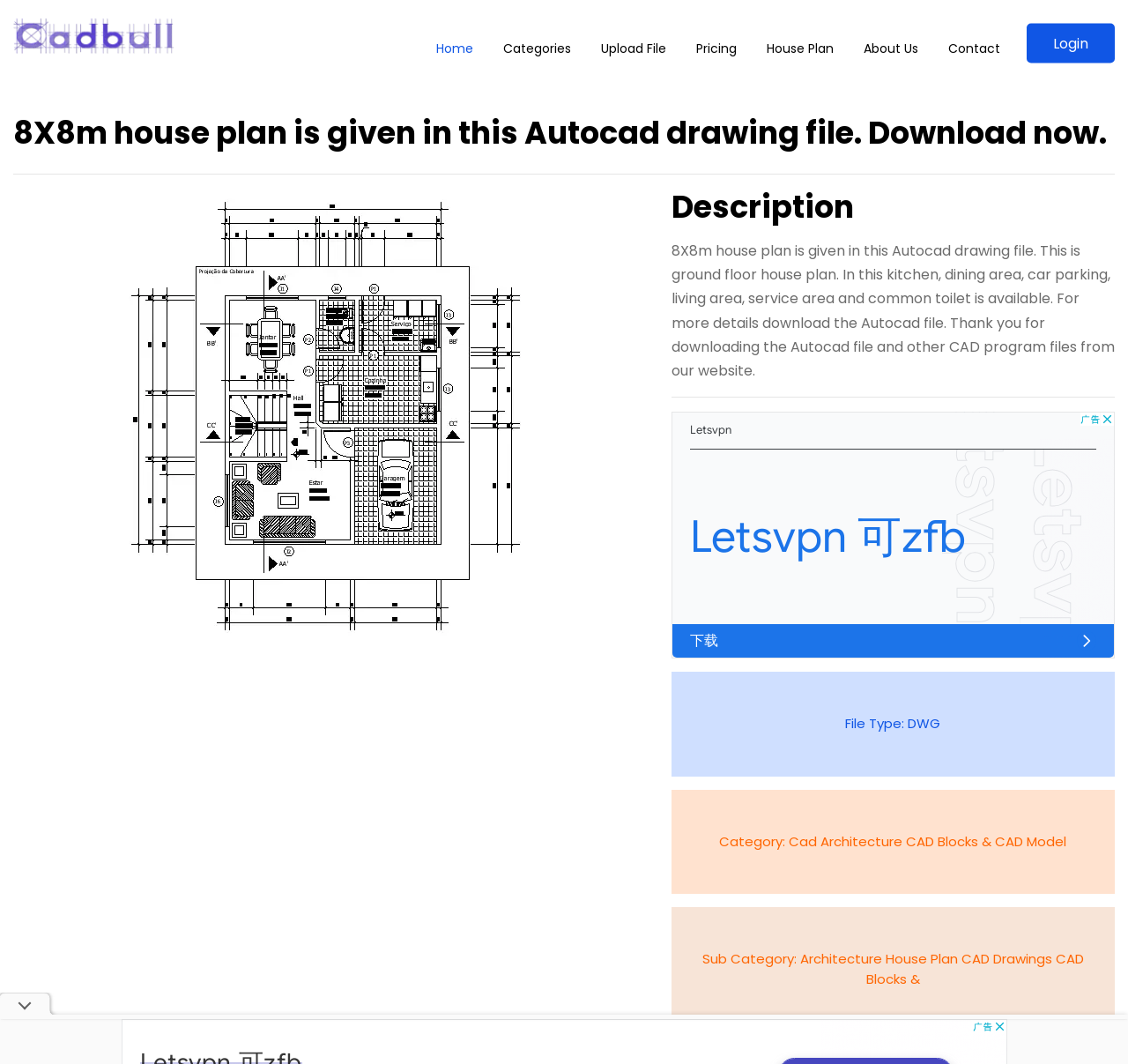Pinpoint the bounding box coordinates of the area that must be clicked to complete this instruction: "View the 'House Plan' category".

[0.668, 0.025, 0.751, 0.067]